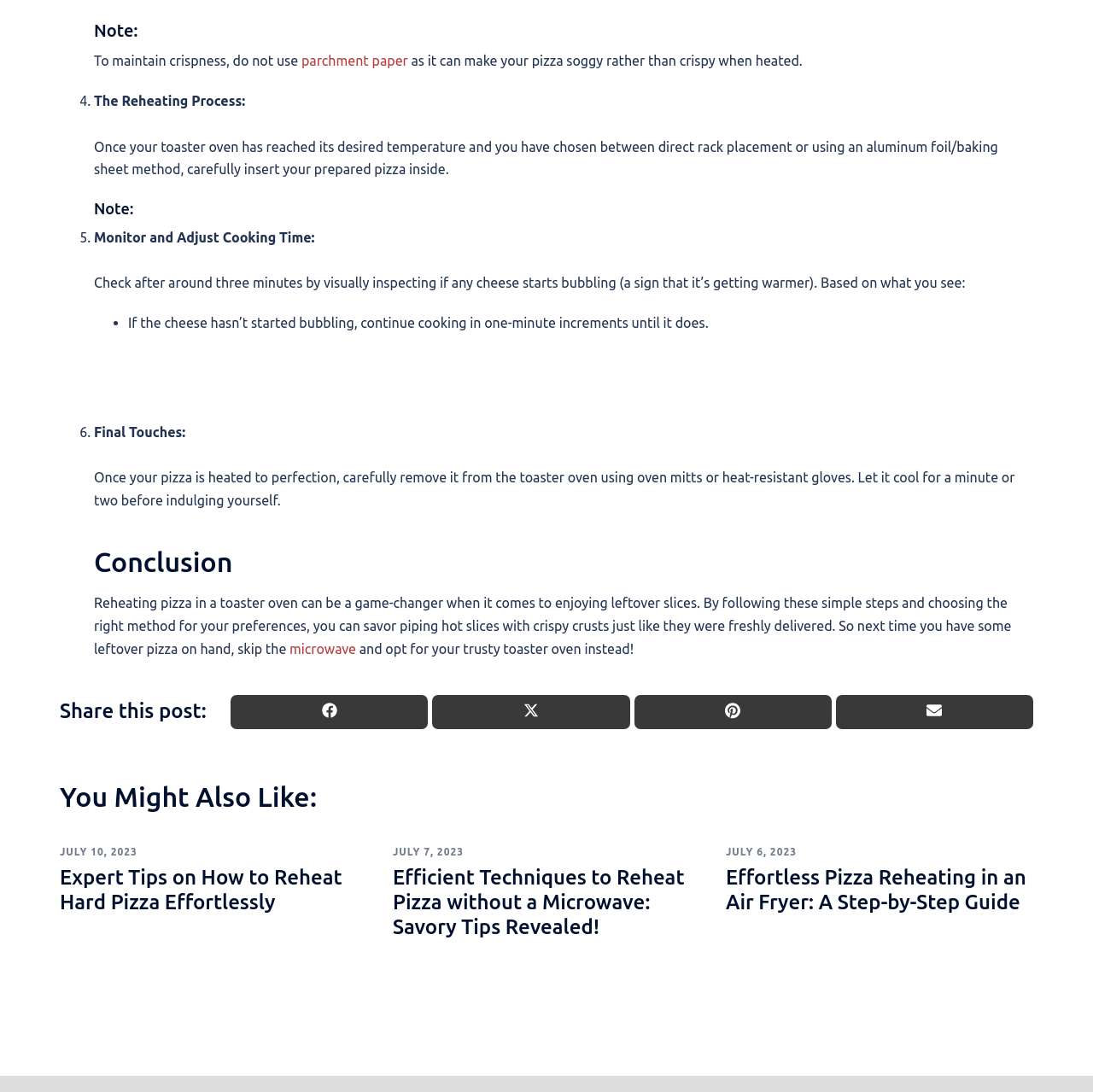Provide the bounding box coordinates for the area that should be clicked to complete the instruction: "Read the article about expert tips on reheating hard pizza effortlessly".

[0.055, 0.793, 0.336, 0.838]